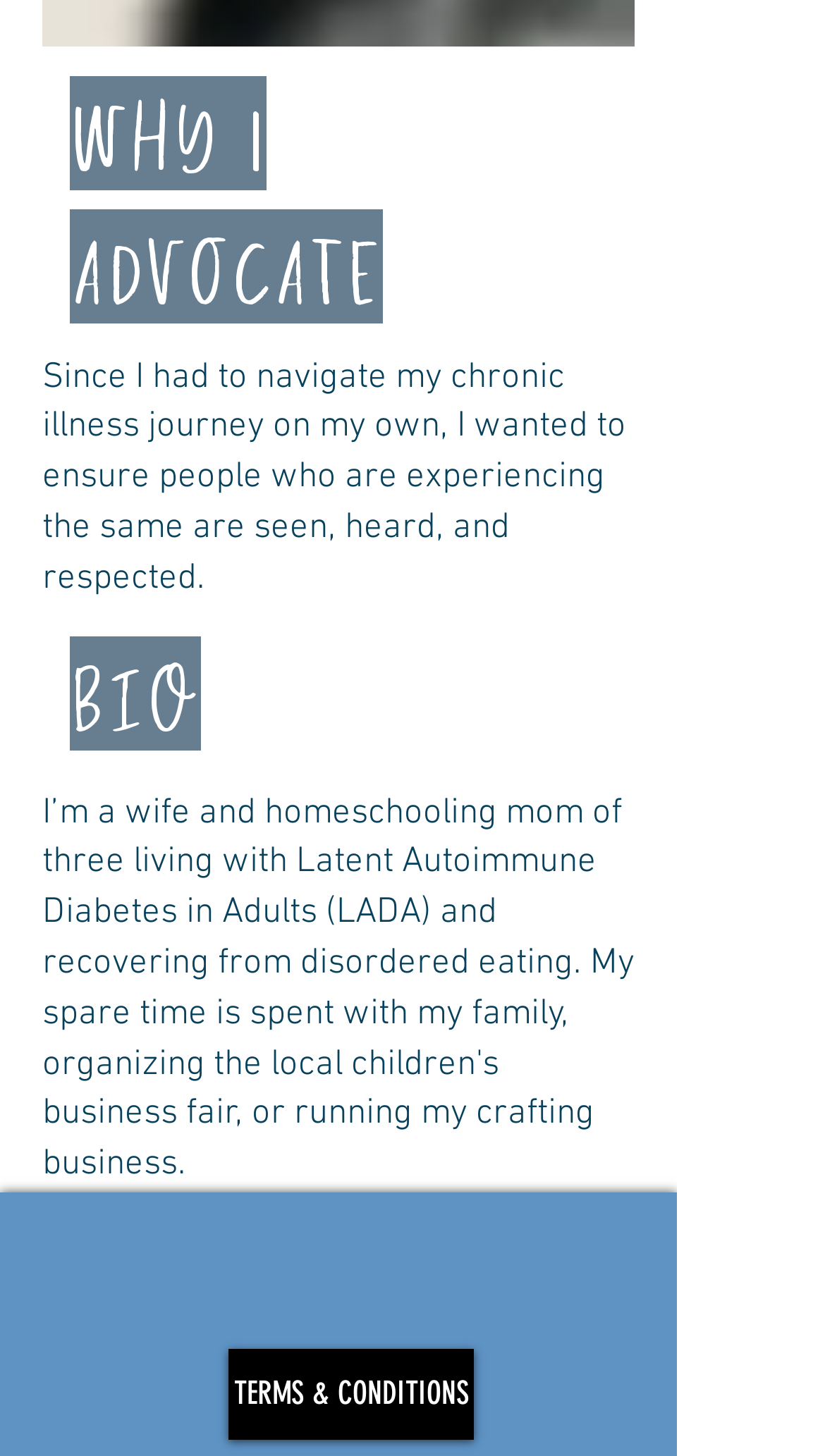What is the purpose of the webpage?
Please provide a comprehensive answer based on the visual information in the image.

The webpage appears to be an introduction to the author as an advocate, with a brief description of their motivation and a section for their bio. The presence of social media links also suggests that the author wants to connect with others.